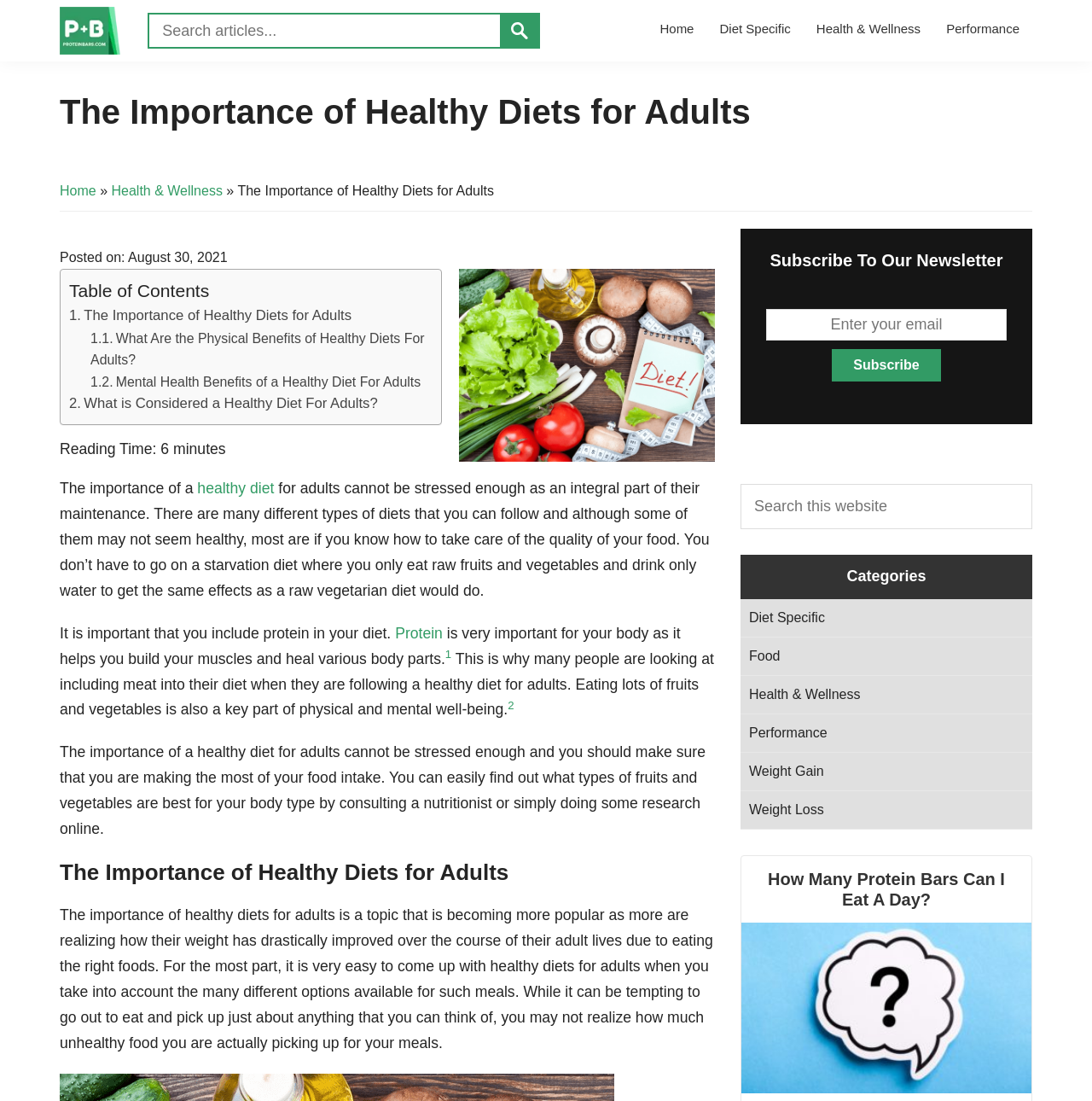Find the bounding box coordinates of the area to click in order to follow the instruction: "Read the article about How Many Protein Bars Can I Eat A Day?".

[0.679, 0.777, 0.945, 0.993]